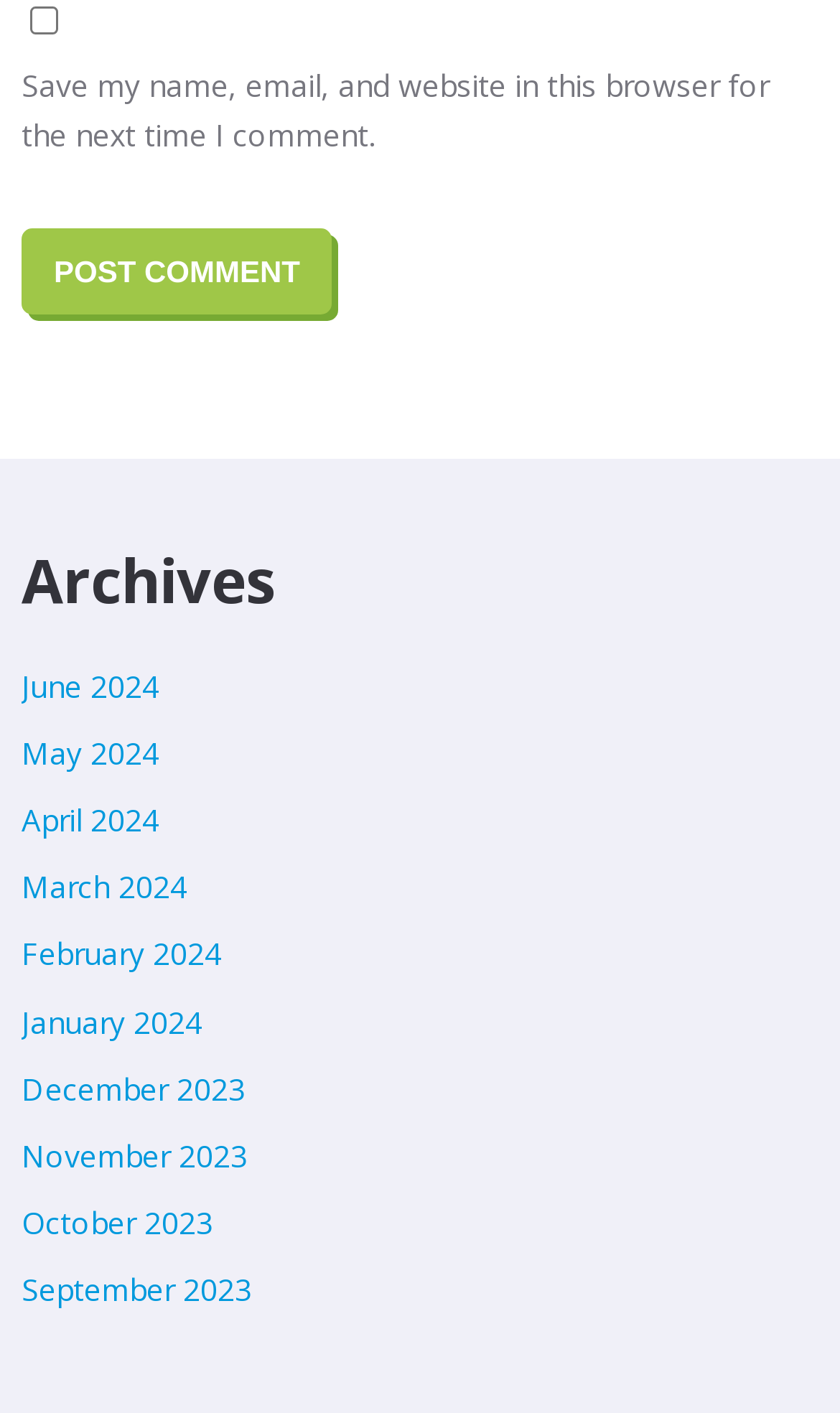Given the element description, predict the bounding box coordinates in the format (top-left x, top-left y, bottom-right x, bottom-right y). Make sure all values are between 0 and 1. Here is the element description: name="submit" value="Post Comment"

[0.026, 0.162, 0.396, 0.223]